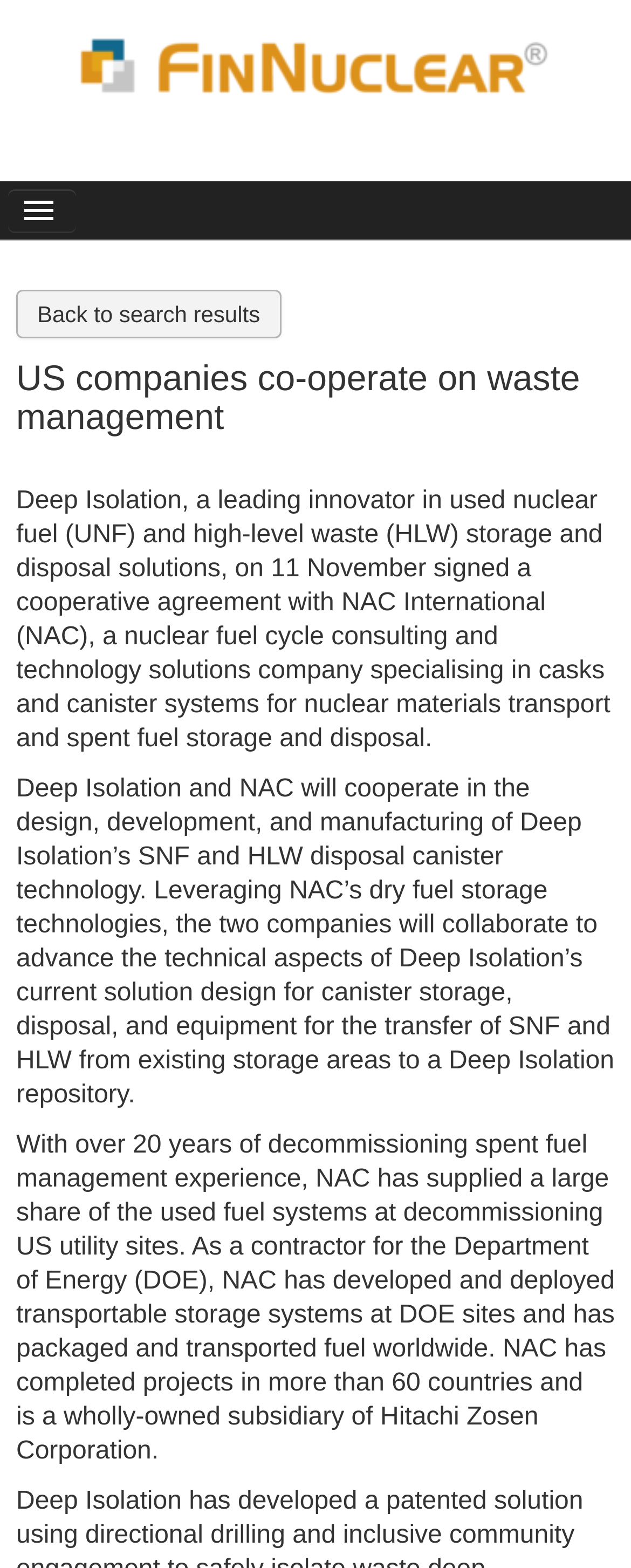What is the parent company of NAC International?
Answer the question using a single word or phrase, according to the image.

Hitachi Zosen Corporation